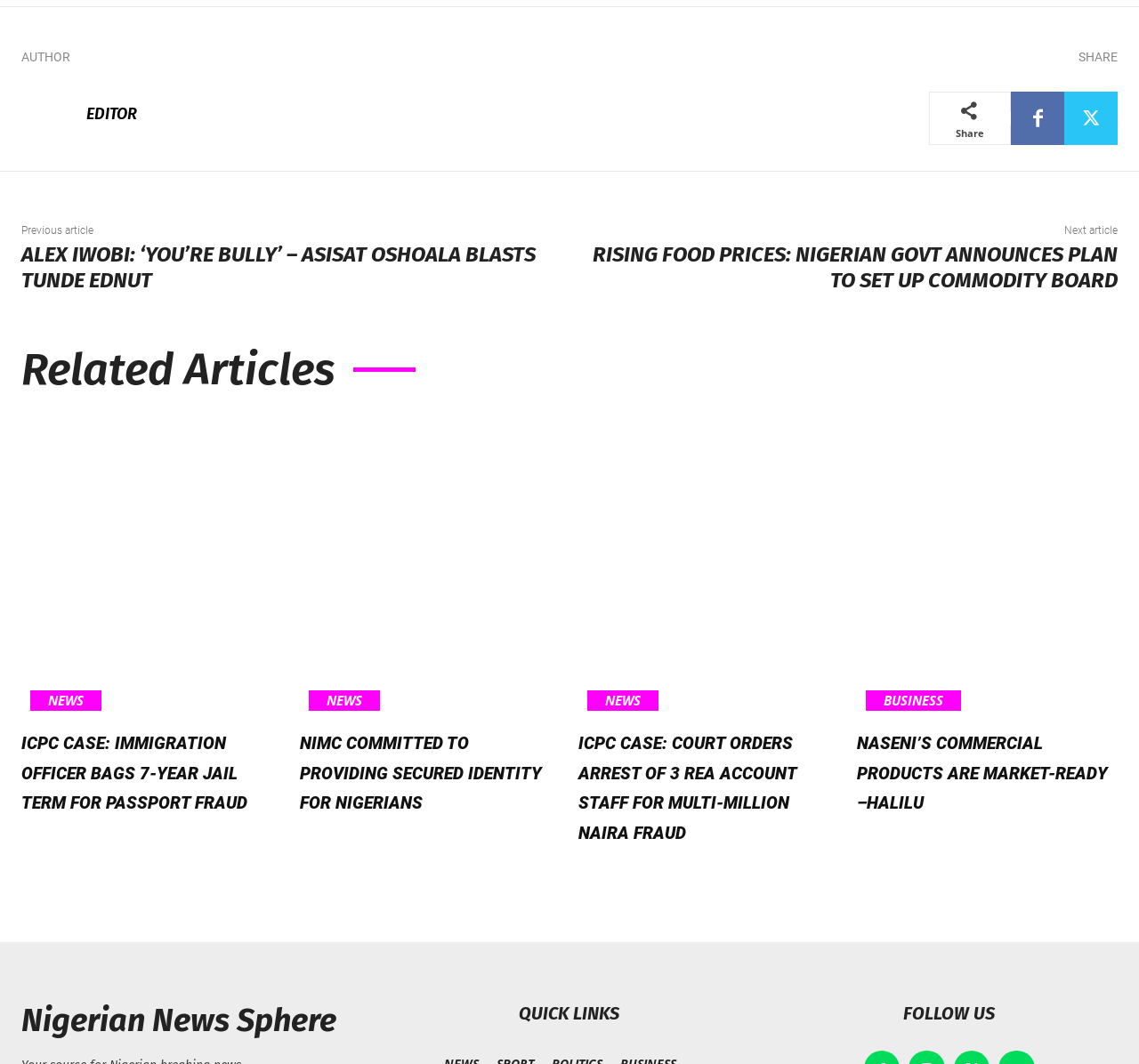Find the bounding box coordinates for the element that must be clicked to complete the instruction: "Read the 'ALEX IWOBI: ‘YOU’RE BULLY’ – ASISAT OSHOALA BLASTS TUNDE EDNUT' article". The coordinates should be four float numbers between 0 and 1, indicated as [left, top, right, bottom].

[0.019, 0.227, 0.47, 0.275]